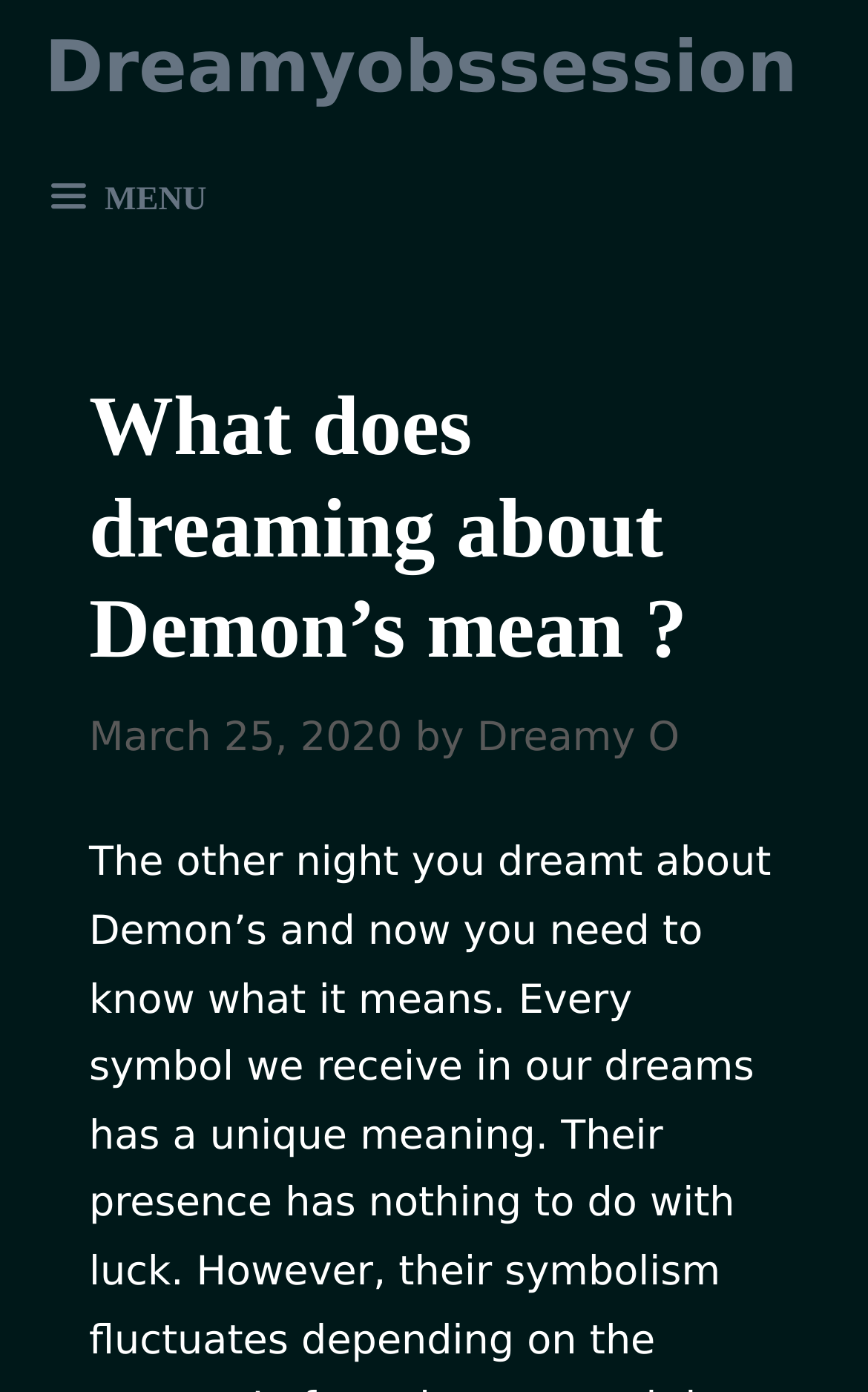Answer the question with a single word or phrase: 
What is the date of the article?

March 25, 2020